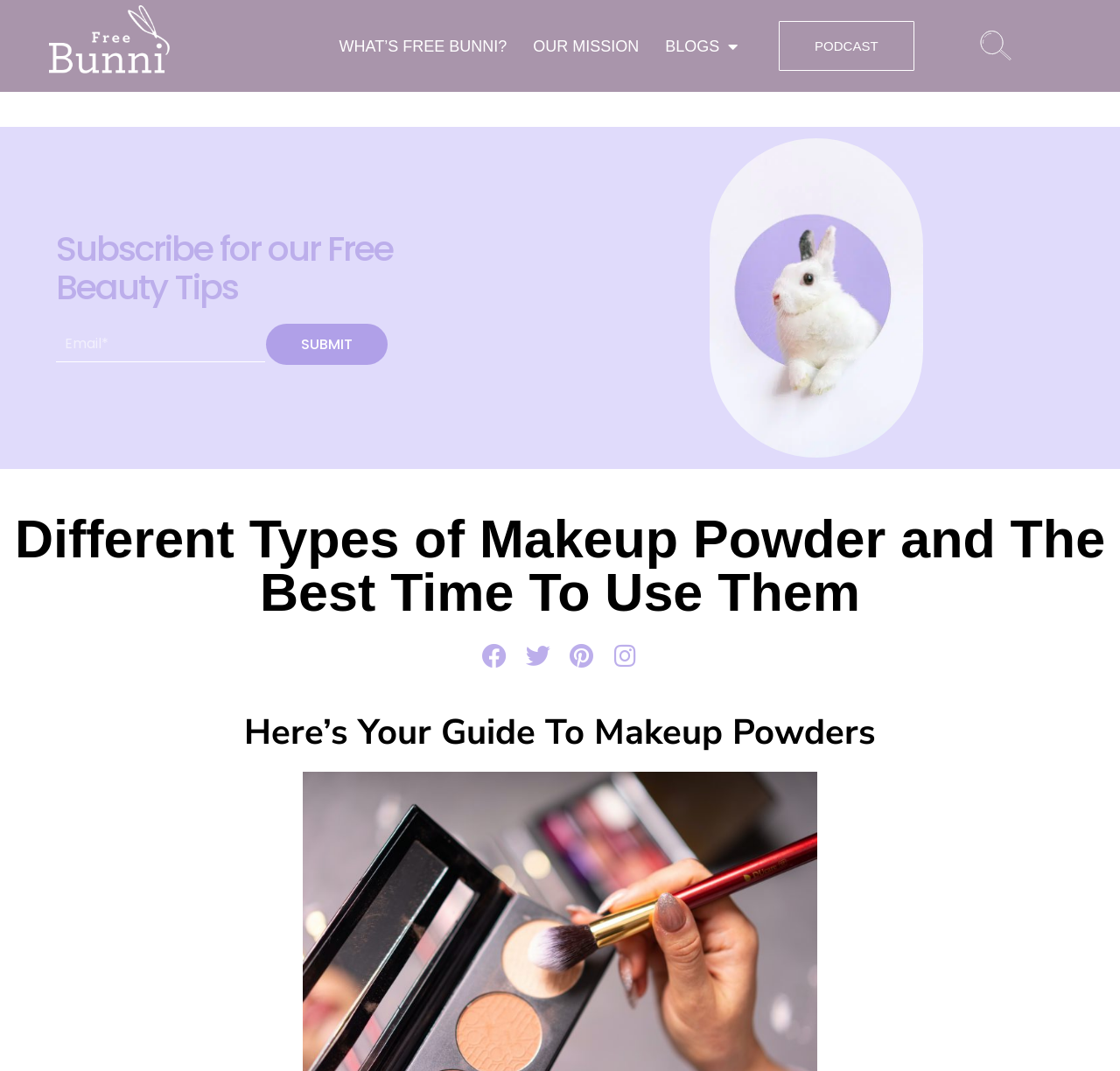What is the purpose of the textbox?
Look at the webpage screenshot and answer the question with a detailed explanation.

The textbox is located below the 'Subscribe for our Free Beauty Tips' heading and has a label 'Email* Email', indicating that it is required to input an email address, likely for subscription purposes.